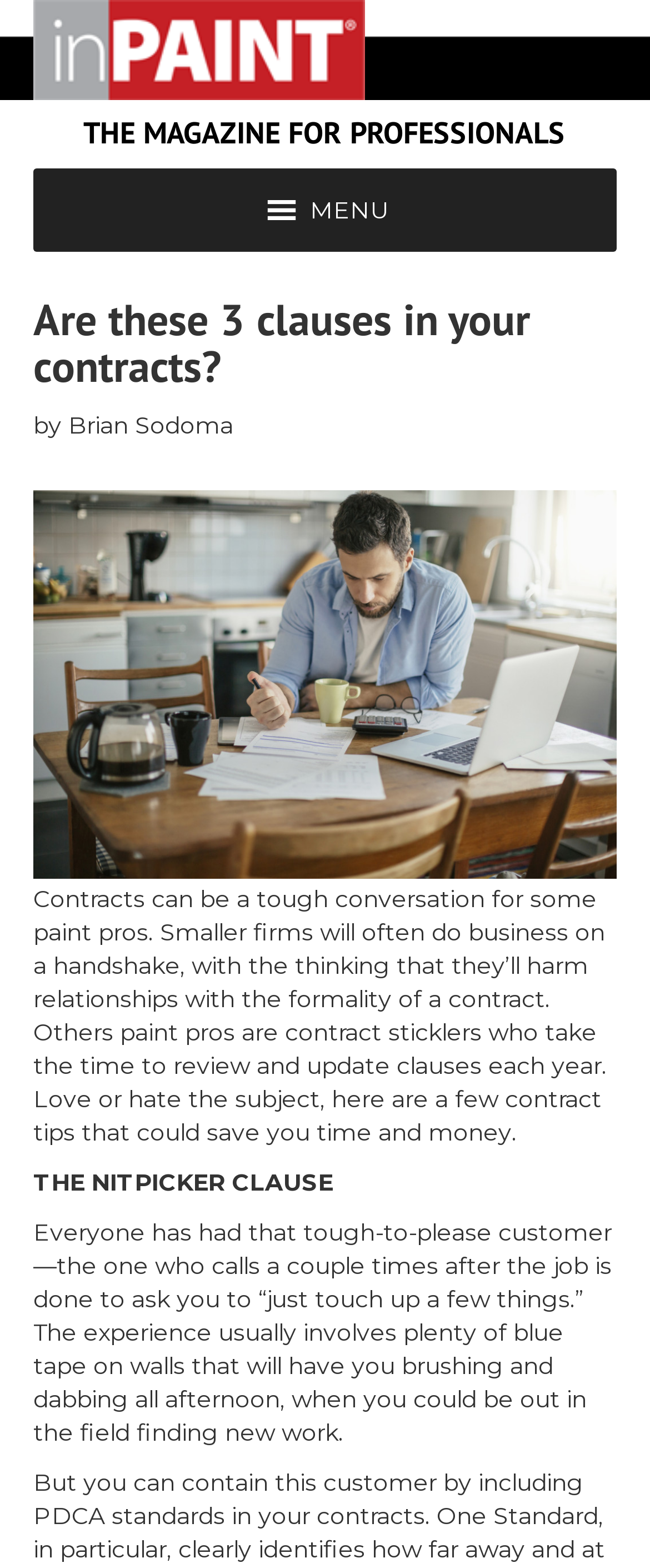What is the topic of the article?
Provide a one-word or short-phrase answer based on the image.

Contracts for paint pros